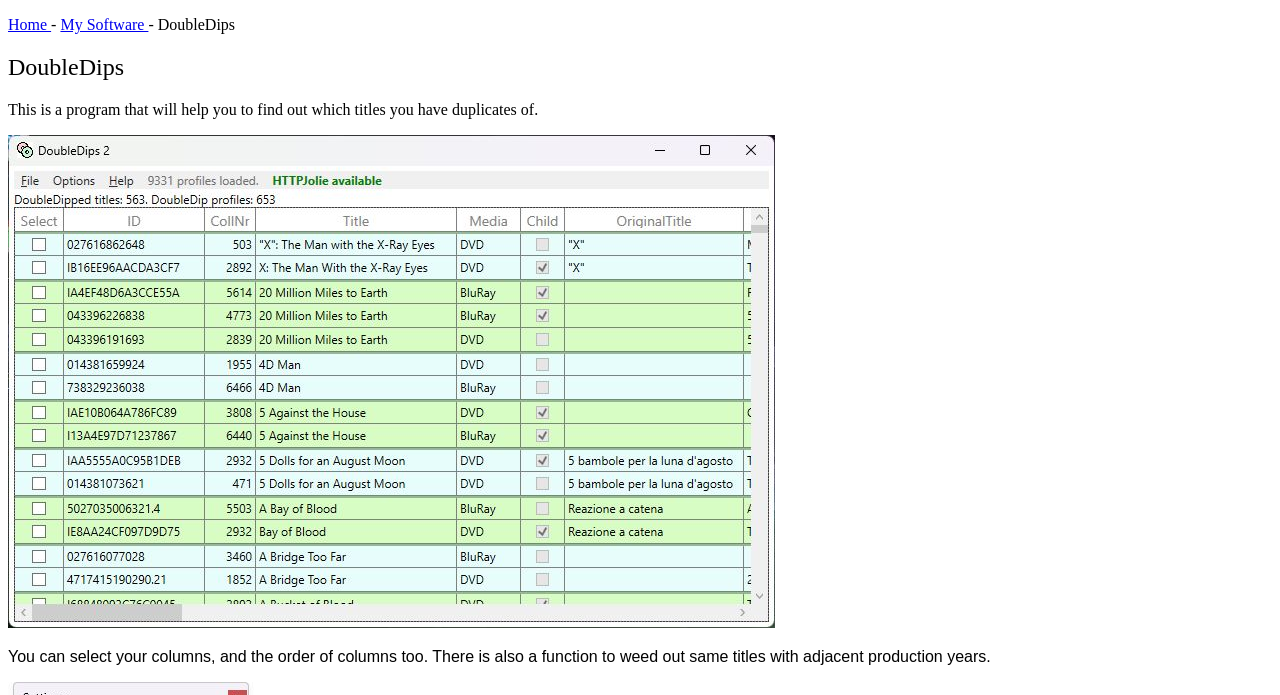Provide your answer to the question using just one word or phrase: What can be selected in this program?

Columns